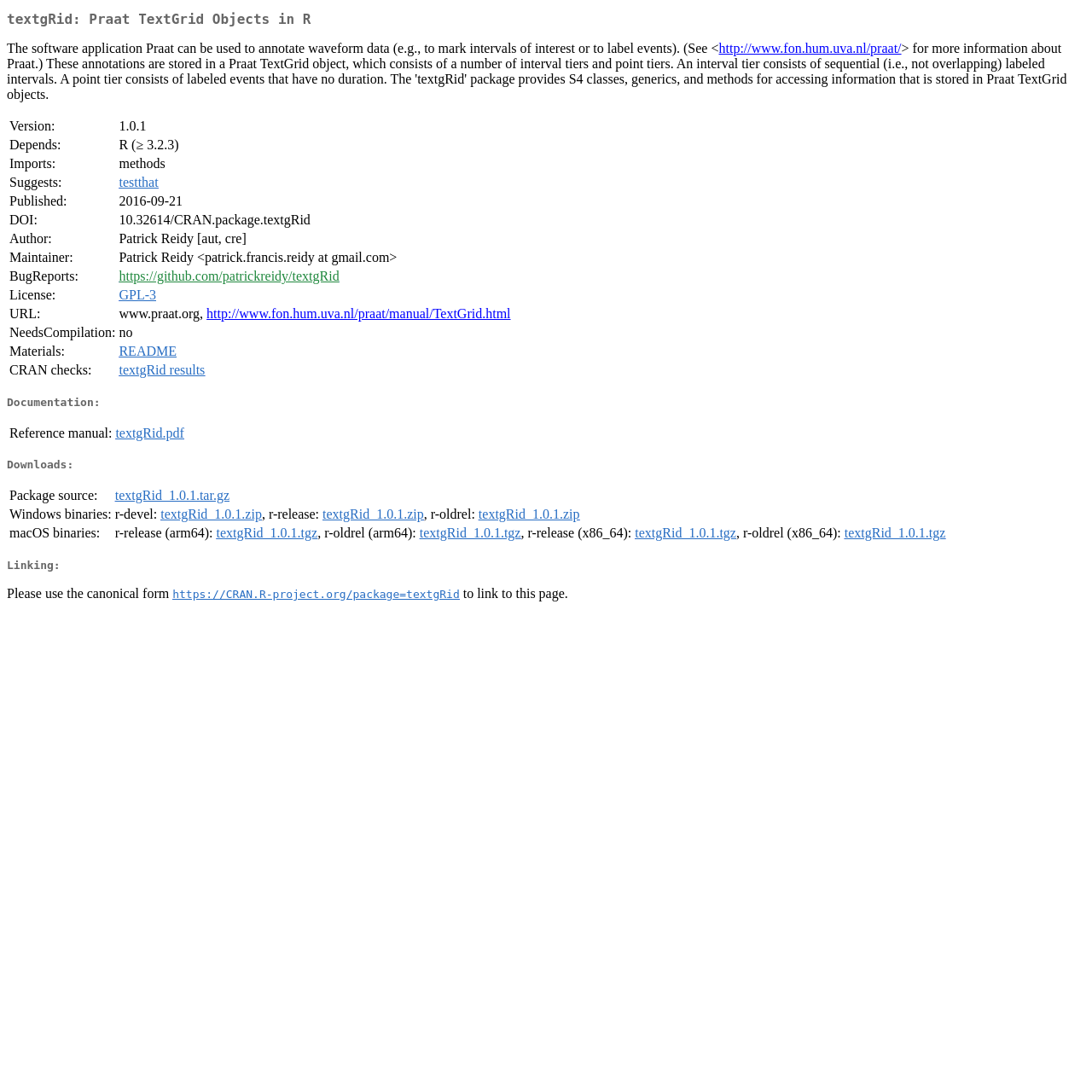What is the URL of the Praat software application?
Provide a well-explained and detailed answer to the question.

The URL of the Praat software application can be found in the first paragraph of the webpage, which is a link embedded in the text.